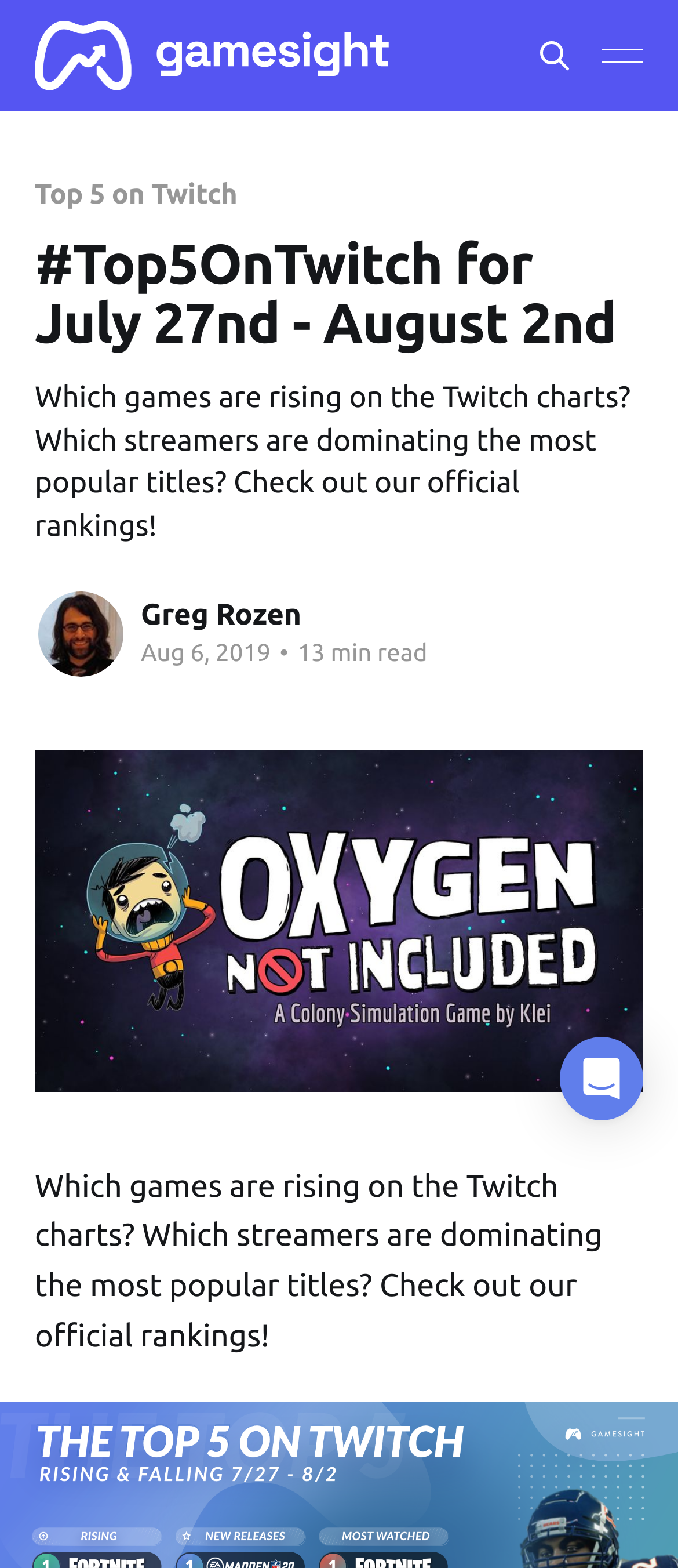Using the information from the screenshot, answer the following question thoroughly:
What is the date of the article about the top 5 on Twitch?

I found the answer by looking at the StaticText element that contains the text 'Aug 6, 2019' which is a sibling element of the link 'Greg Rozen'.